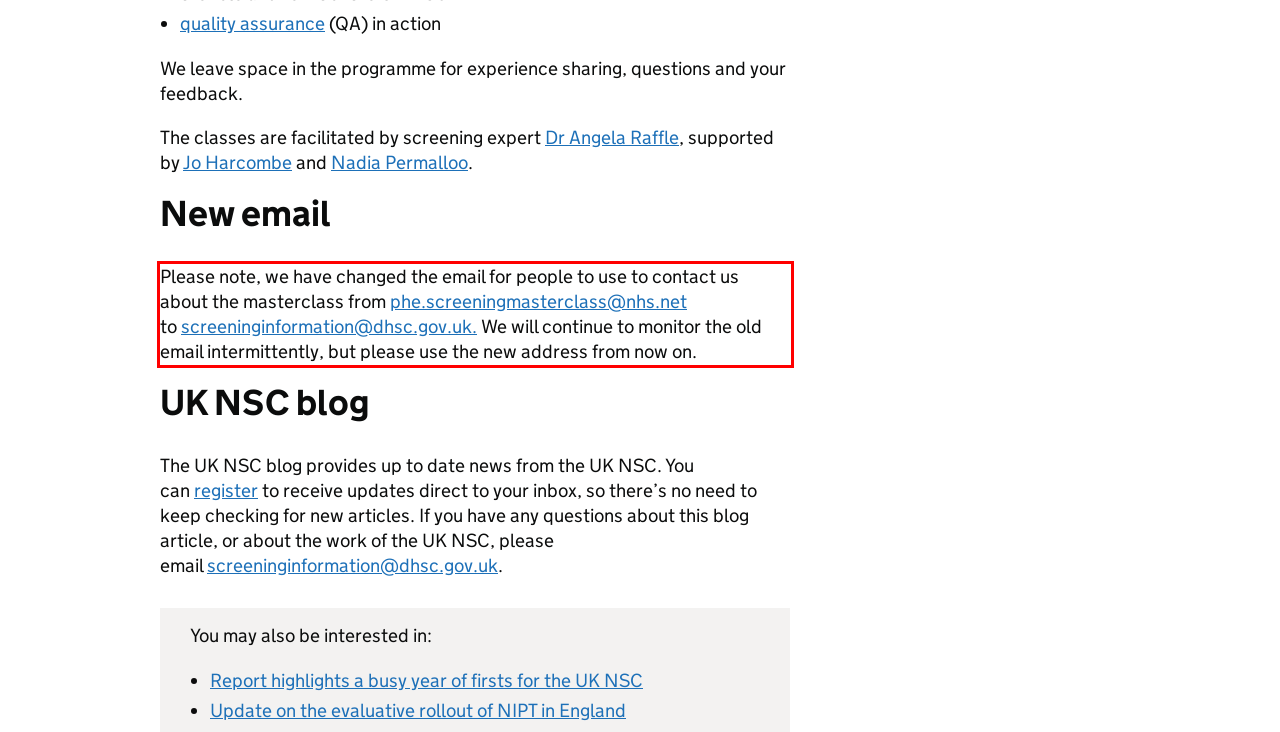Please examine the screenshot of the webpage and read the text present within the red rectangle bounding box.

Please note, we have changed the email for people to use to contact us about the masterclass from phe.screeningmasterclass@nhs.net to screeninginformation@dhsc.gov.uk. We will continue to monitor the old email intermittently, but please use the new address from now on.